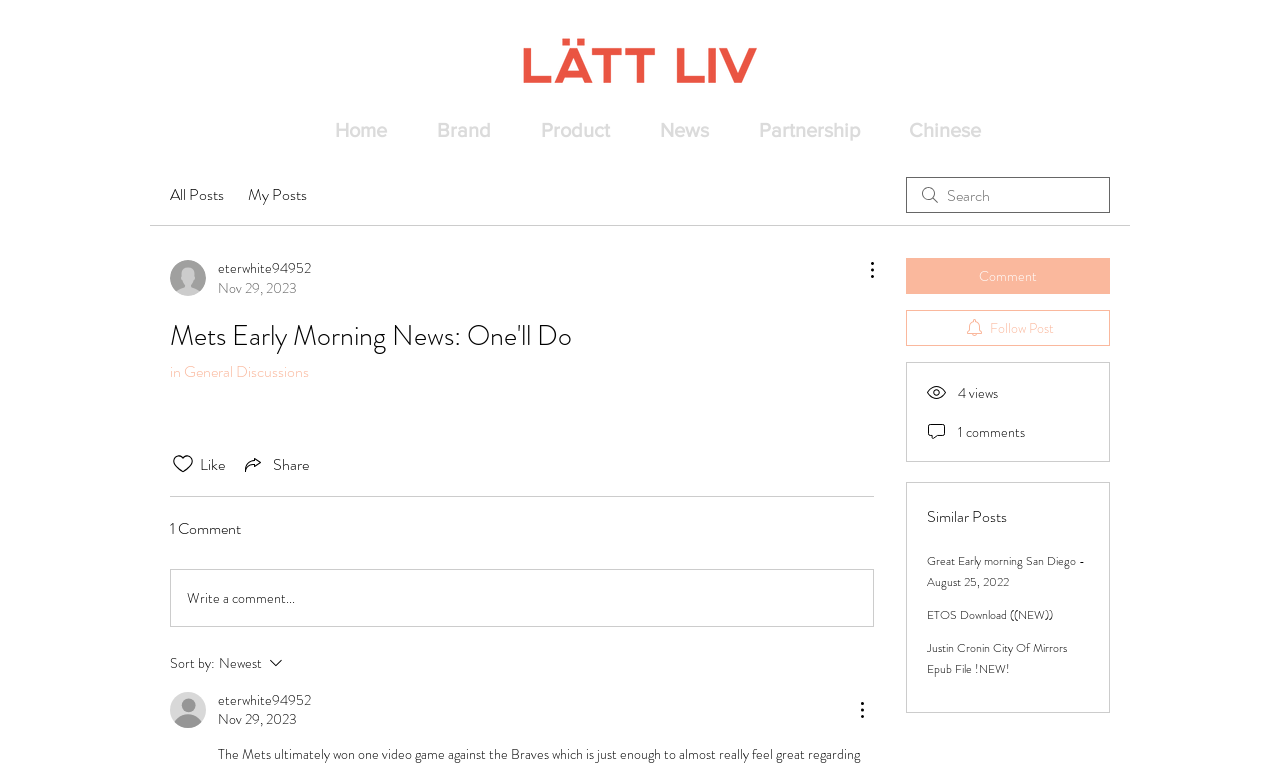Locate the primary headline on the webpage and provide its text.

Mets Early Morning News: One'll Do